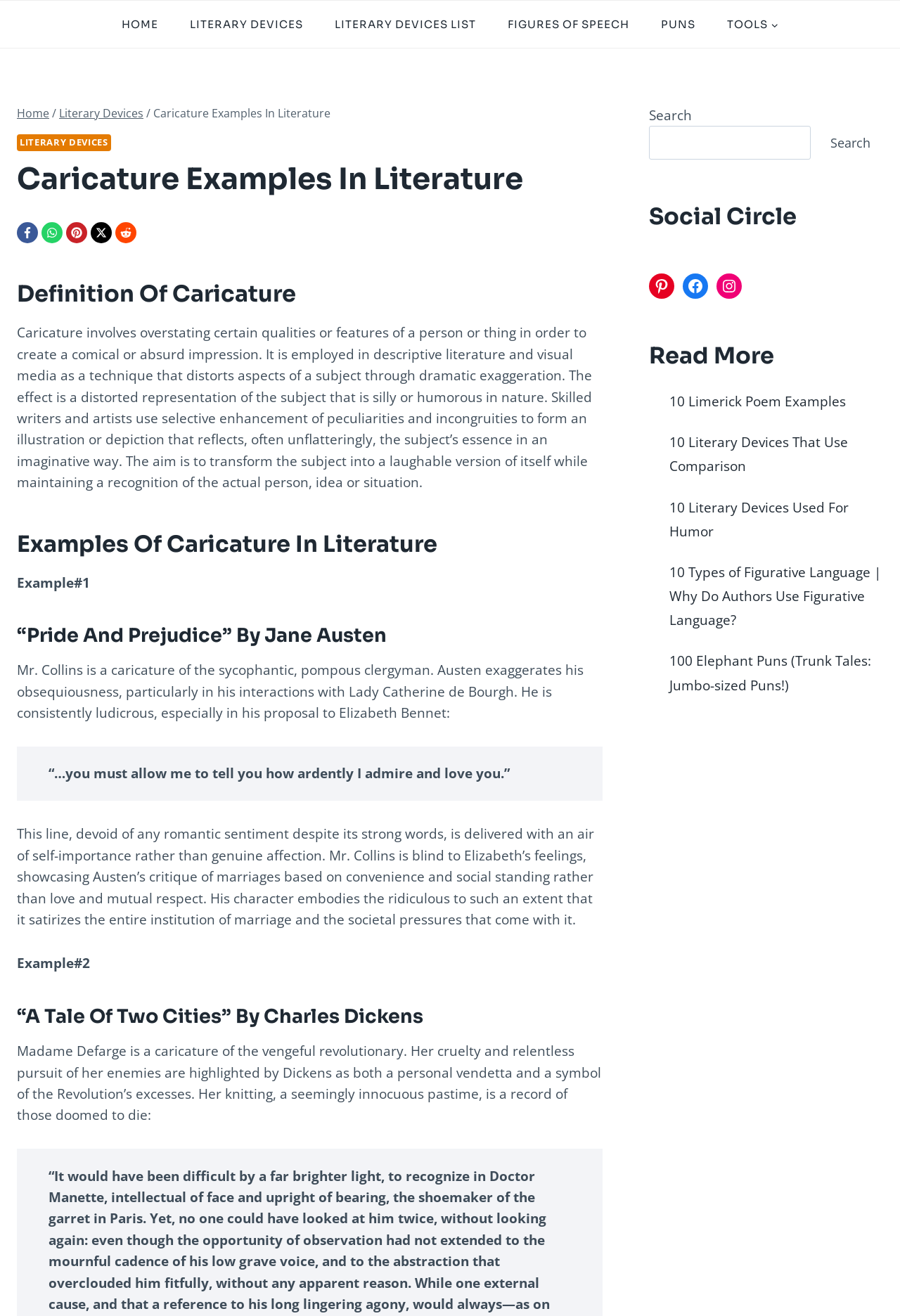Using the format (top-left x, top-left y, bottom-right x, bottom-right y), and given the element description, identify the bounding box coordinates within the screenshot: Literary Devices

[0.066, 0.08, 0.159, 0.092]